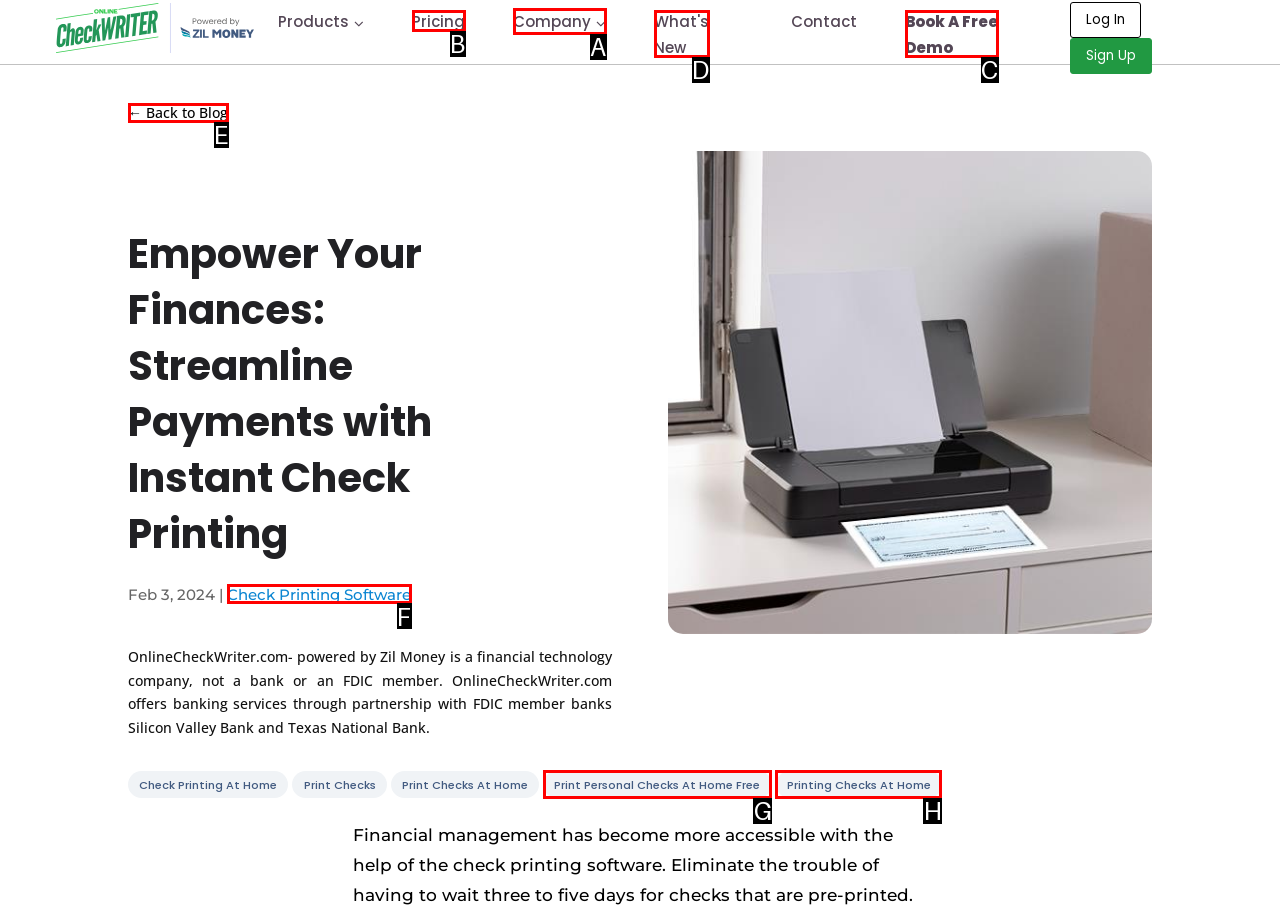Tell me which letter corresponds to the UI element that will allow you to Click on the 'What's New' link. Answer with the letter directly.

D